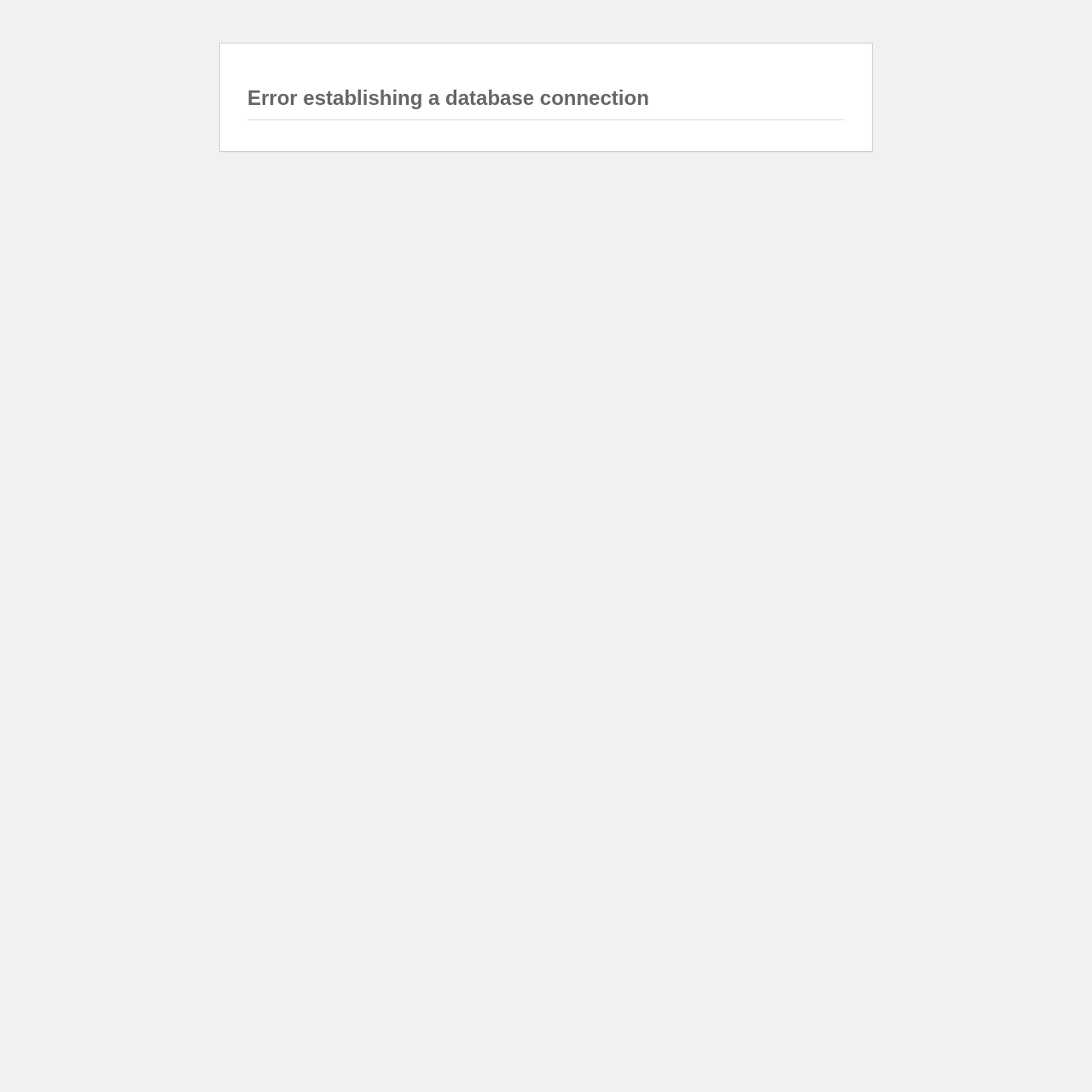Extract the text of the main heading from the webpage.

Error establishing a database connection